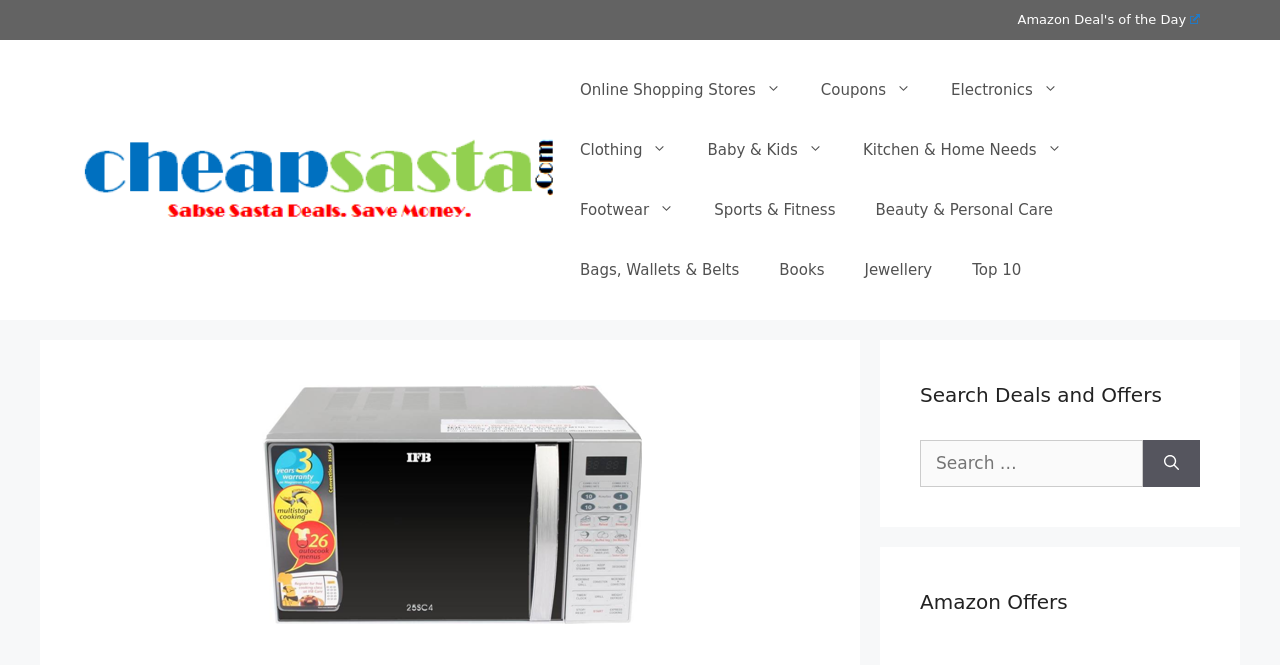Generate a comprehensive caption for the webpage you are viewing.

The webpage is about a product, specifically the IFB 25 L Convection Microwave Oven (25SC4, Metallic Silver) on Flipkart, with a price of Rs 10690. At the top, there is a complementary section with a link to "Amazon Deal's of the Day". Below this, there is a link to "Best deals | Best Offers | Hot Deals | Reviews | Top Deals" accompanied by an image.

On the left side, there is a menu with various categories, including "Online Shopping Stores", "Coupons", "Electronics", "Clothing", "Baby & Kids", "Kitchen & Home Needs", "Footwear", "Sports & Fitness", "Beauty & Personal Care", "Bags, Wallets & Belts", "Books", "Jewellery", and "Top 10". 

Under the "Top 10" category, there is an image of the IFB 25 L Convection Microwave Oven. On the right side, there is a search section with a heading "Search Deals and Offers", a search box, and a "Search" button. Below this, there is a heading "Amazon Offers".